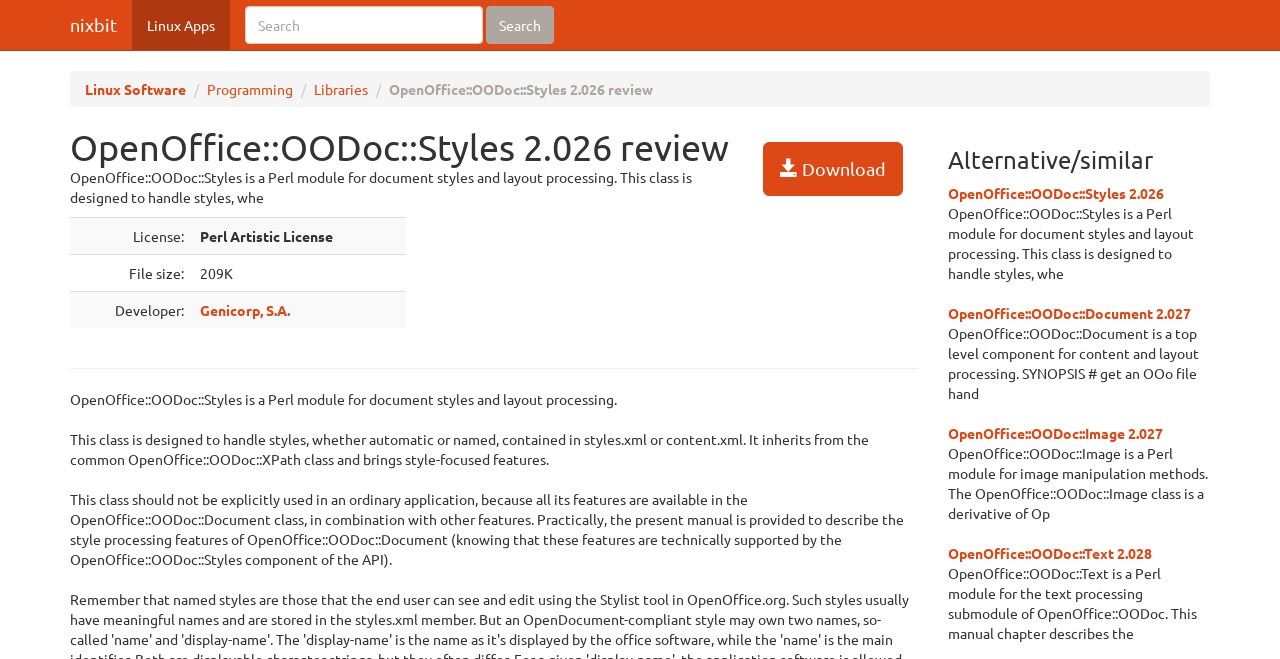Describe all the visual and textual components of the webpage comprehensively.

The webpage is about OpenOffice::OODoc::Styles 2.026, a Perl module for document styles and layout processing. At the top, there are three links: "nixbit", "Linux Apps", and a search bar with a "Search" button. Below the search bar, there are four links: "Linux Software", "Programming", "Libraries", and a heading that reads "OpenOffice::OODoc::Styles 2.026 review". 

To the right of the heading, there is a "Download" link. Below the heading, there is a paragraph describing OpenOffice::OODoc::Styles, followed by a table with three rows, each containing two cells. The first cell of each row contains a label, such as "License:" or "File size:", and the second cell contains the corresponding value.

To the right of the table, there is an image of a 0-star award from rbytes.net. Below the table, there is a horizontal separator, followed by three paragraphs of text describing OpenOffice::OODoc::Styles in more detail.

Further down the page, there is a heading that reads "Alternative/similar", followed by a list of four items, each consisting of a term and a description. The terms are links to other Perl modules, including OpenOffice::OODoc::Document, OpenOffice::OODoc::Image, and OpenOffice::OODoc::Text. The descriptions are brief summaries of each module.